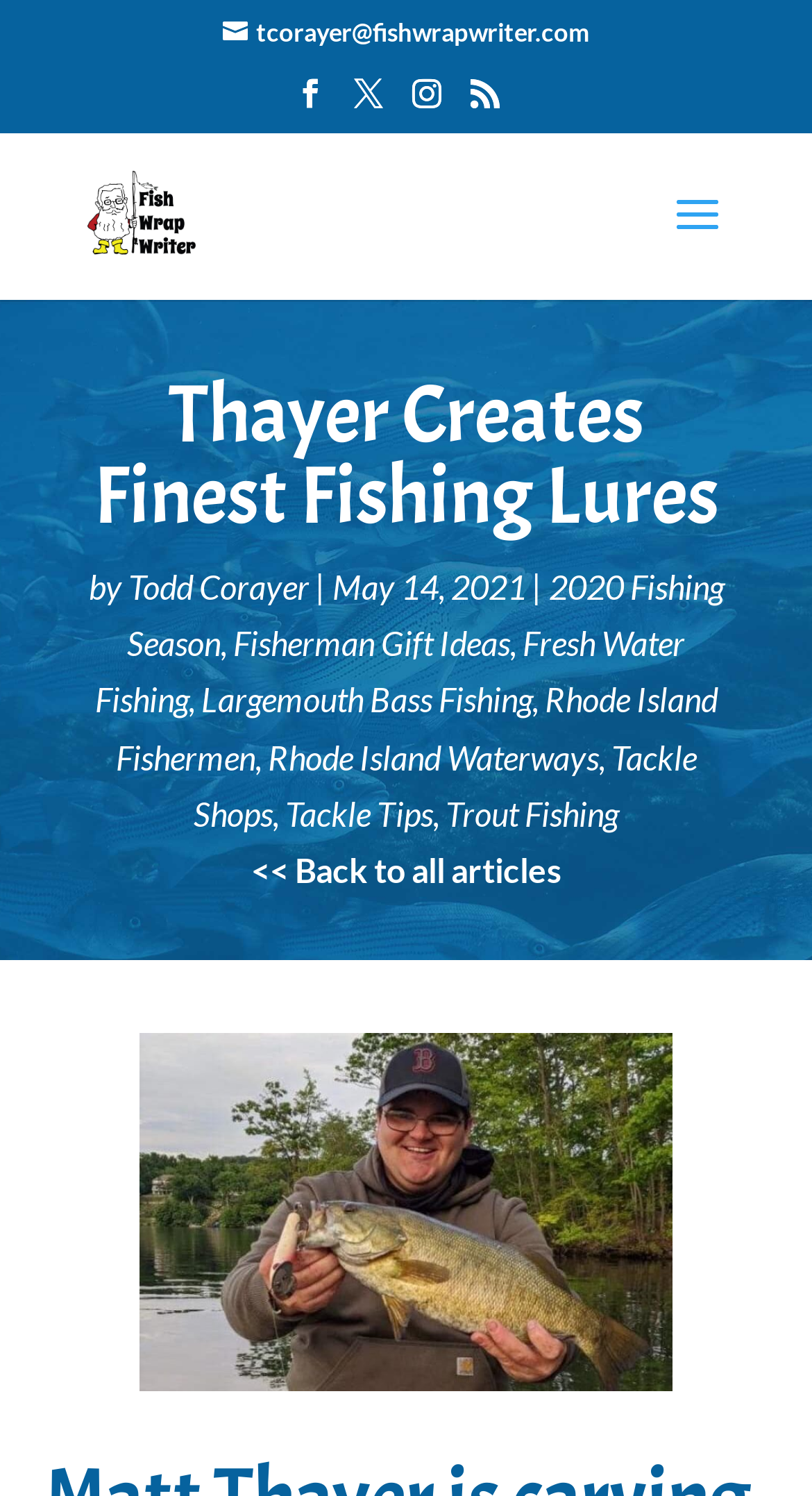Kindly determine the bounding box coordinates for the area that needs to be clicked to execute this instruction: "Read the article about 2020 Fishing Season".

[0.156, 0.379, 0.891, 0.443]